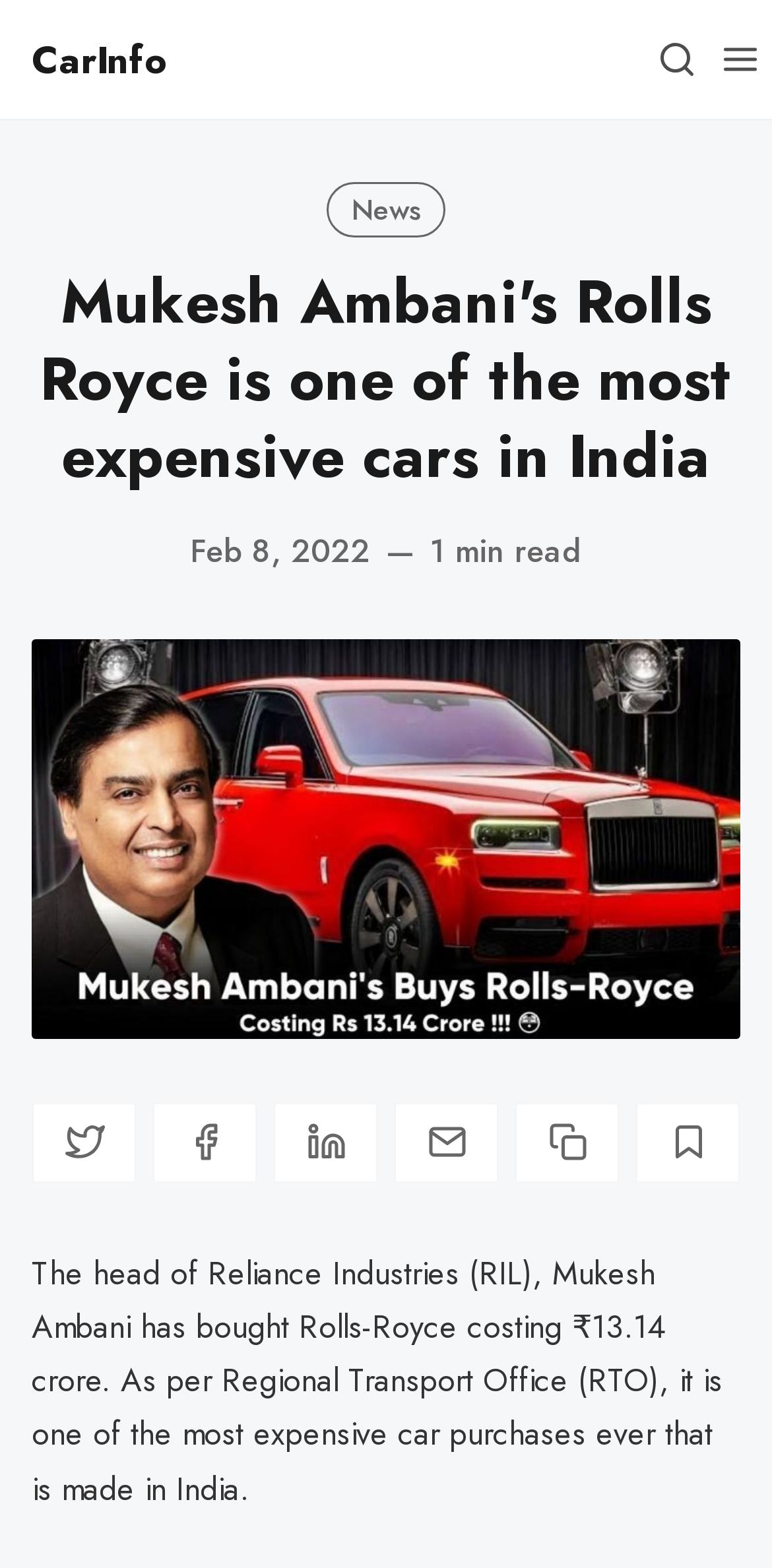Specify the bounding box coordinates of the region I need to click to perform the following instruction: "Click on the 'CarInfo' link". The coordinates must be four float numbers in the range of 0 to 1, i.e., [left, top, right, bottom].

[0.041, 0.012, 0.218, 0.063]